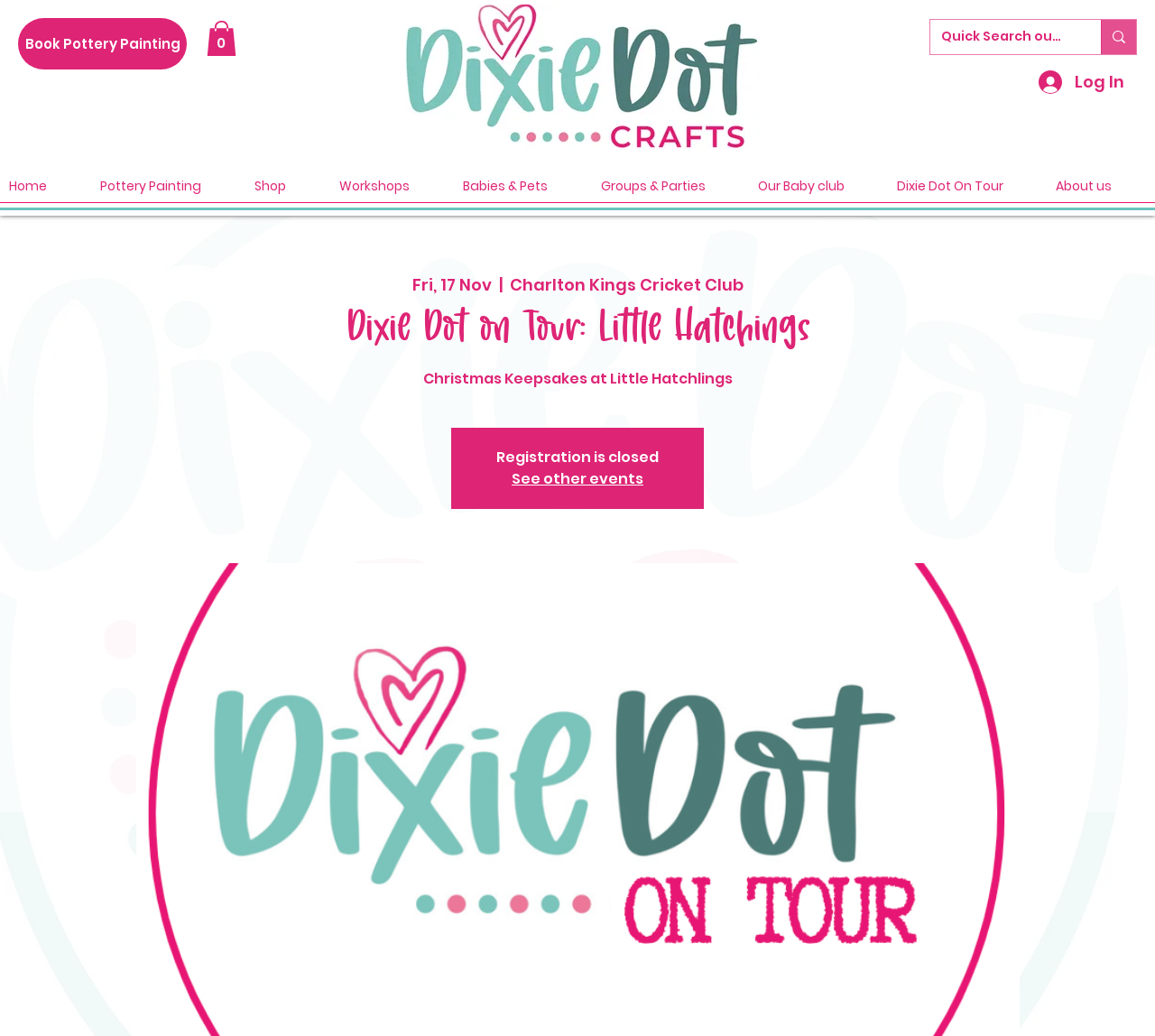Respond with a single word or phrase to the following question:
What type of event is 'Dixie Dot On Tour'?

Tour